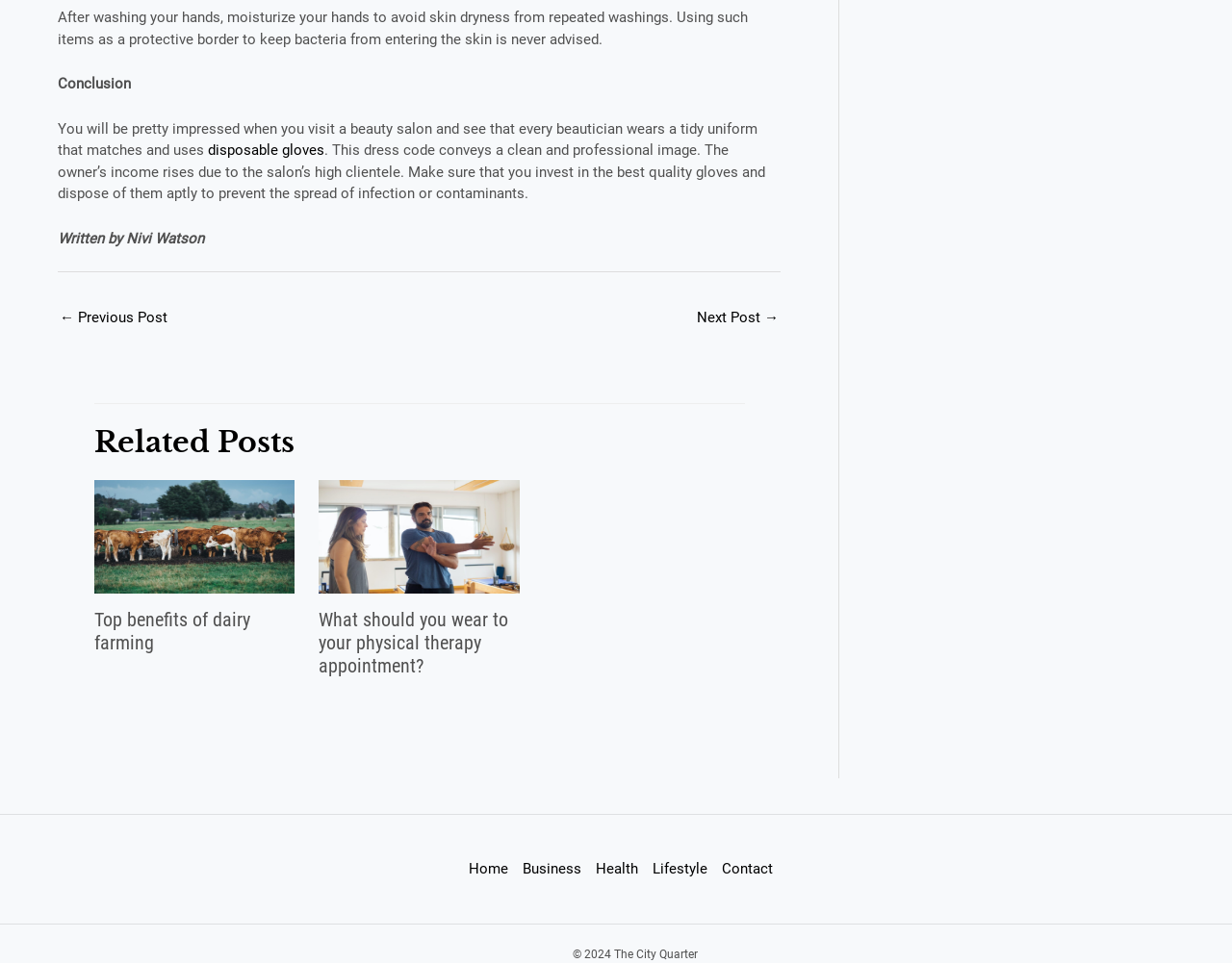Determine the bounding box coordinates for the UI element with the following description: "disposable gloves". The coordinates should be four float numbers between 0 and 1, represented as [left, top, right, bottom].

[0.169, 0.147, 0.263, 0.165]